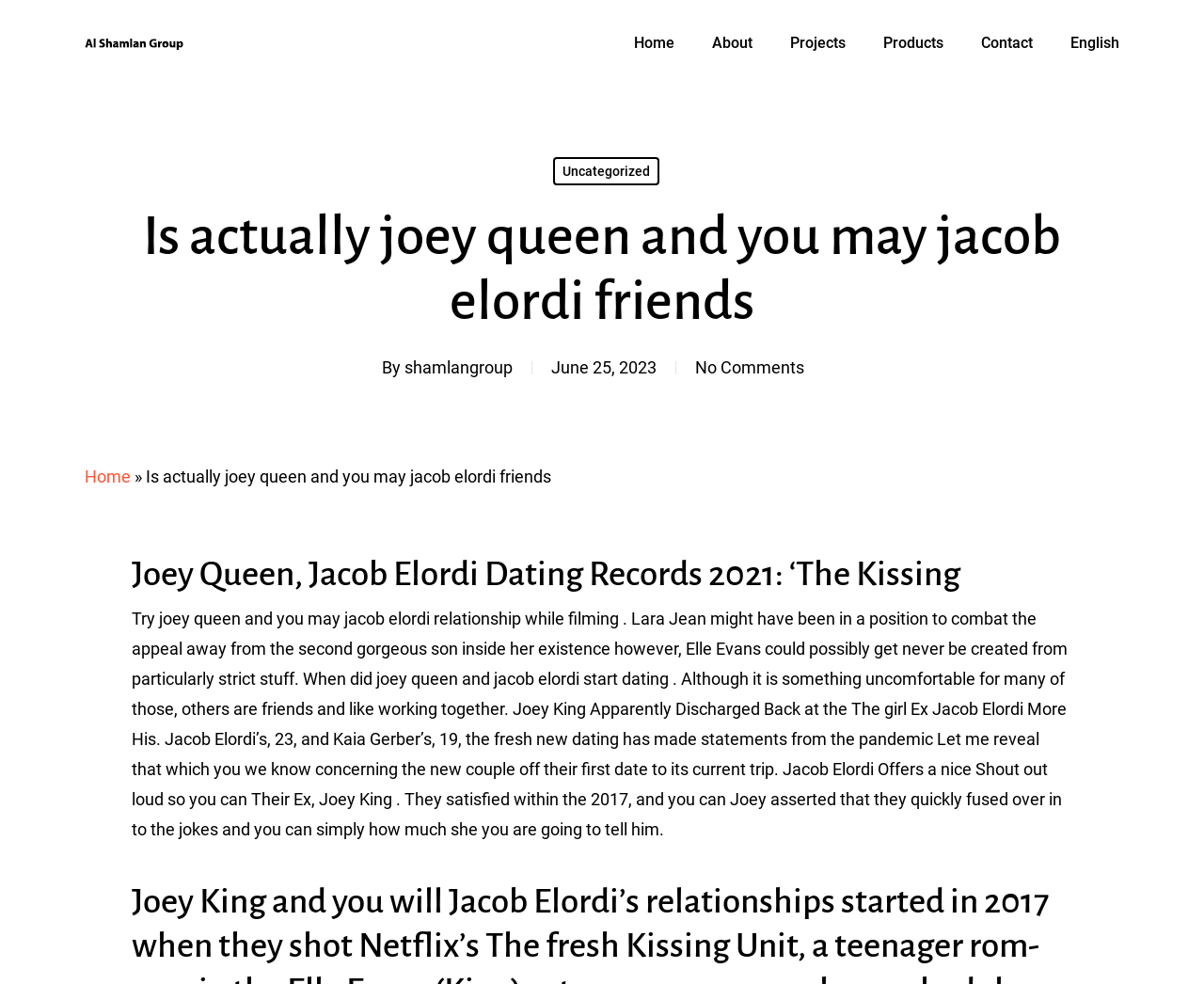Determine the bounding box coordinates for the clickable element required to fulfill the instruction: "Read the 'About' section". Provide the coordinates as four float numbers between 0 and 1, i.e., [left, top, right, bottom].

[0.591, 0.036, 0.625, 0.052]